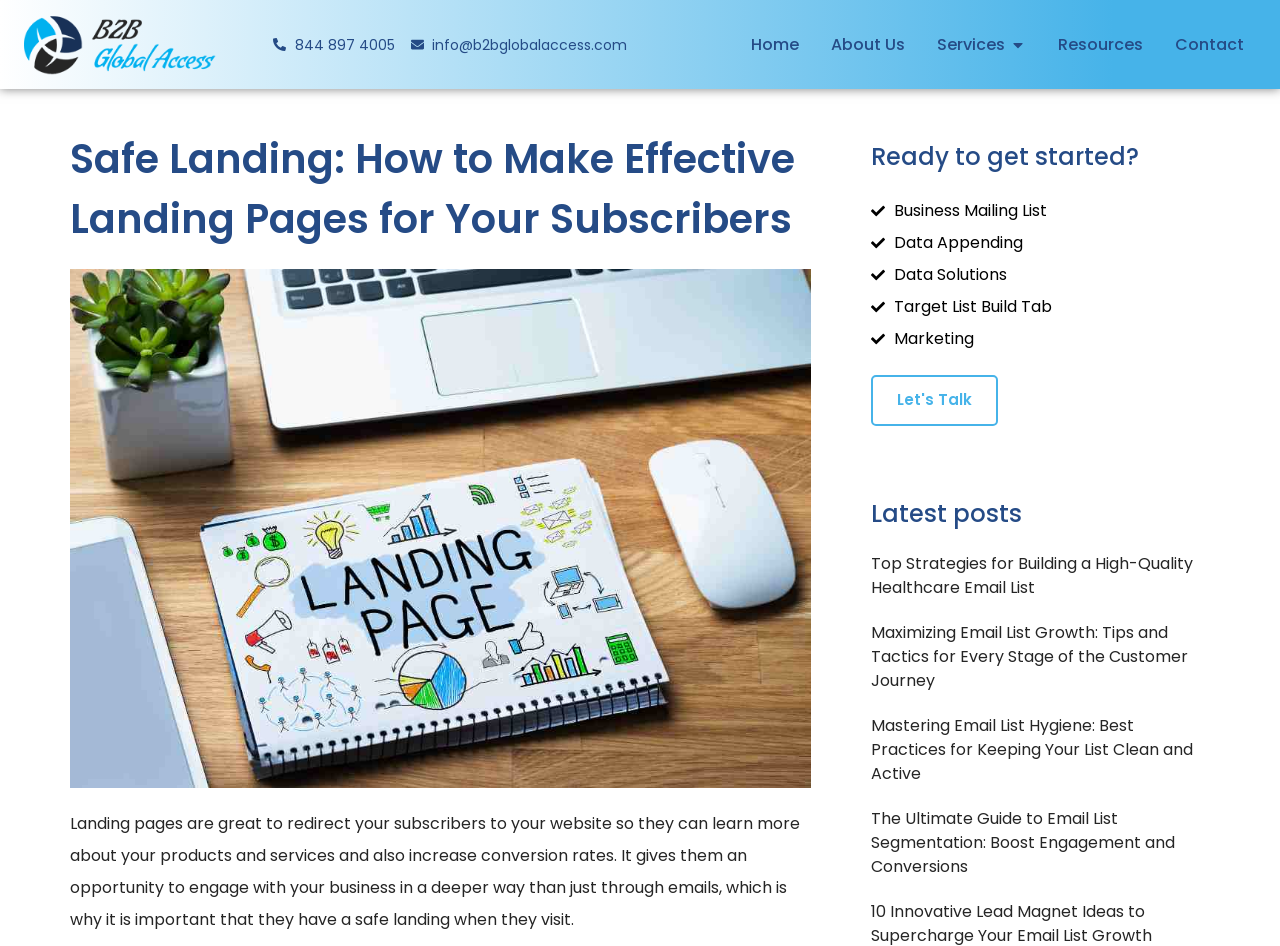Find the bounding box coordinates of the area to click in order to follow the instruction: "Send an email to info@b2bglobalaccess.com".

[0.321, 0.03, 0.49, 0.064]